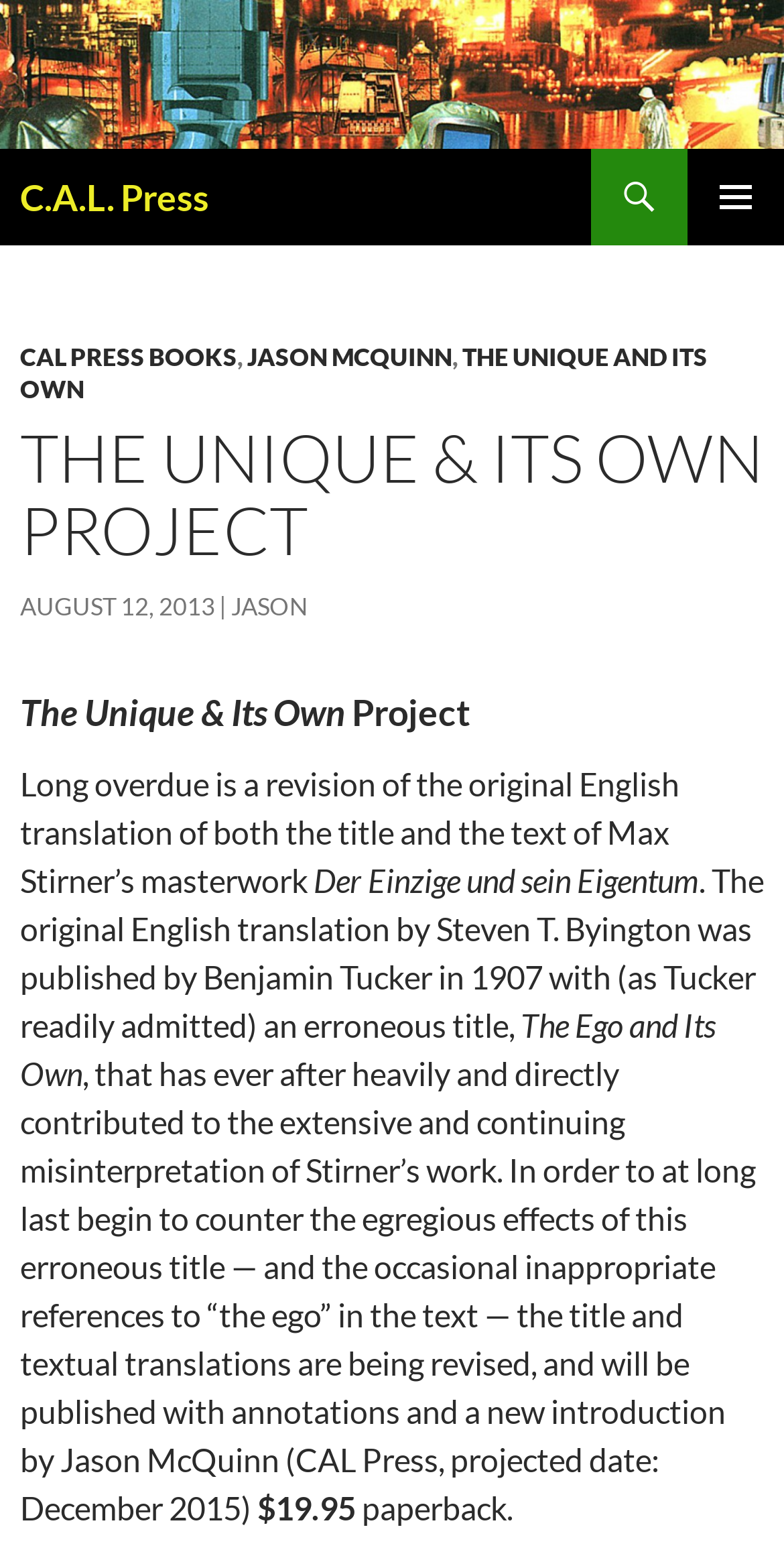Bounding box coordinates are specified in the format (top-left x, top-left y, bottom-right x, bottom-right y). All values are floating point numbers bounded between 0 and 1. Please provide the bounding box coordinate of the region this sentence describes: Jason

[0.295, 0.379, 0.392, 0.399]